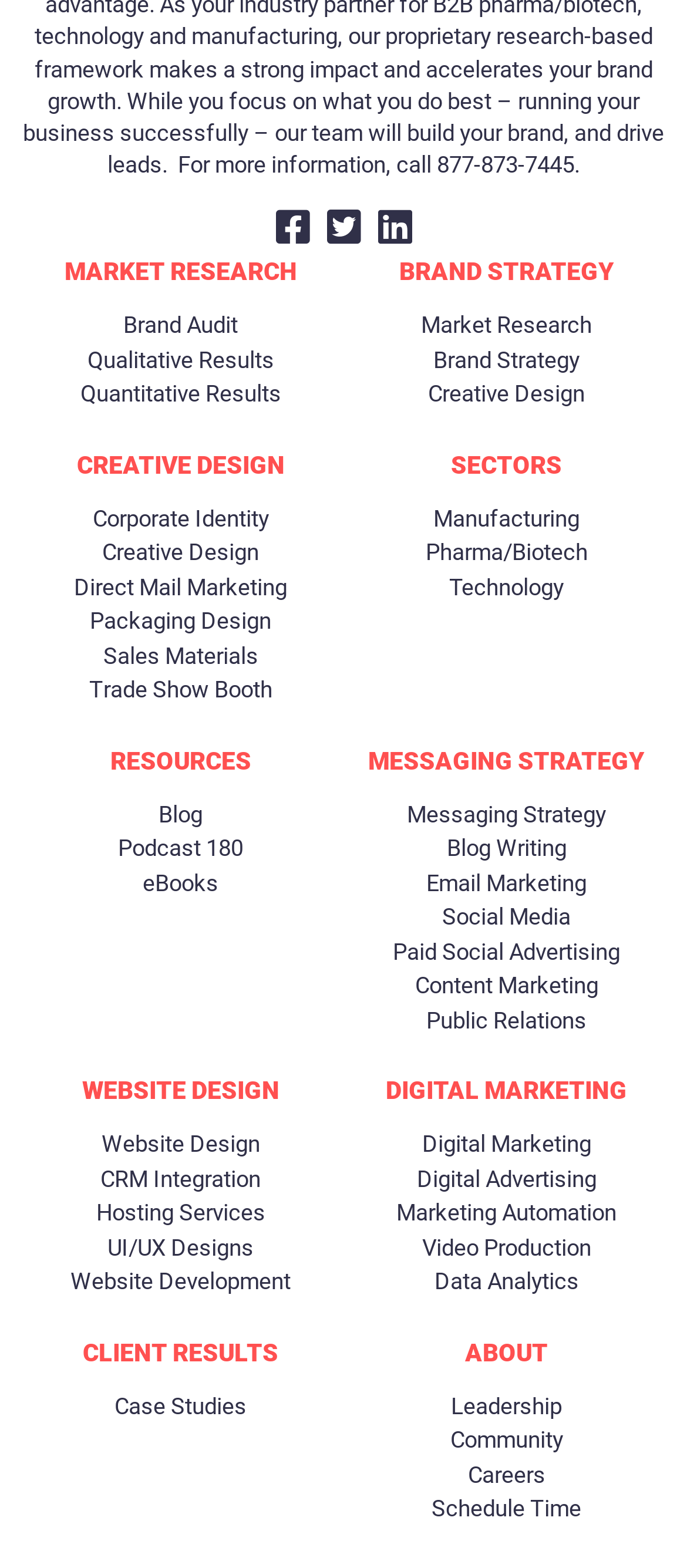Provide your answer to the question using just one word or phrase: What is the category below 'MARKET RESEARCH'?

BRAND STRATEGY